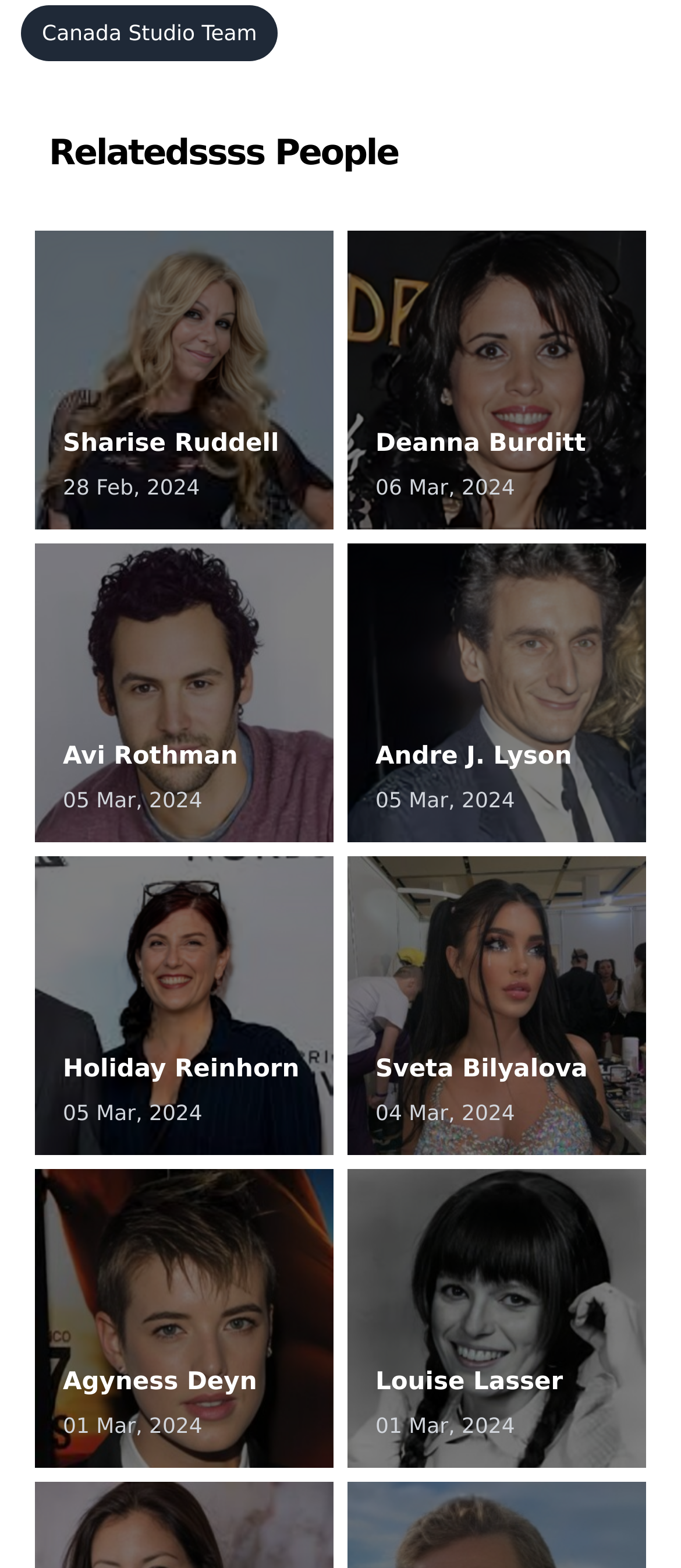Please identify the bounding box coordinates of the area that needs to be clicked to fulfill the following instruction: "Search."

None